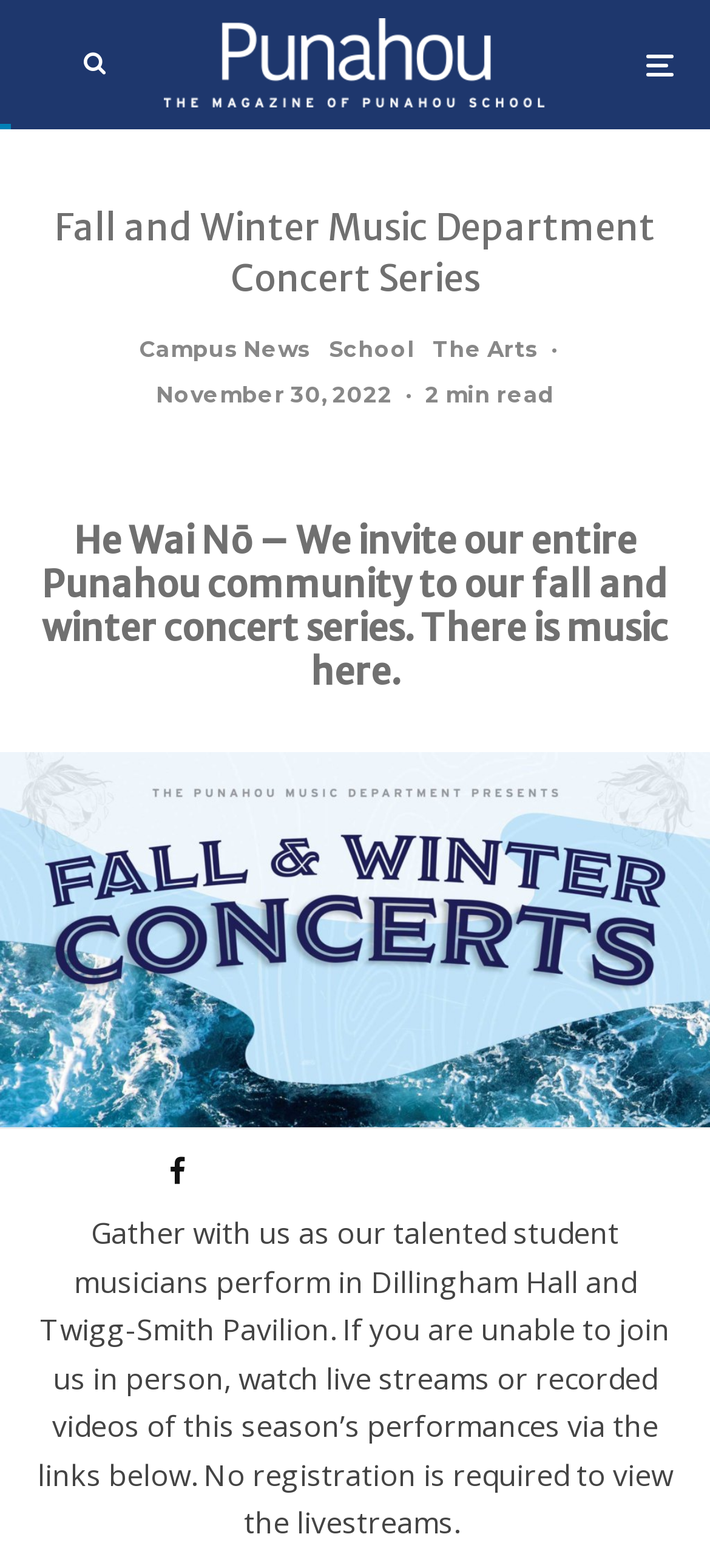Using the webpage screenshot, locate the HTML element that fits the following description and provide its bounding box: "School".

[0.463, 0.211, 0.583, 0.235]